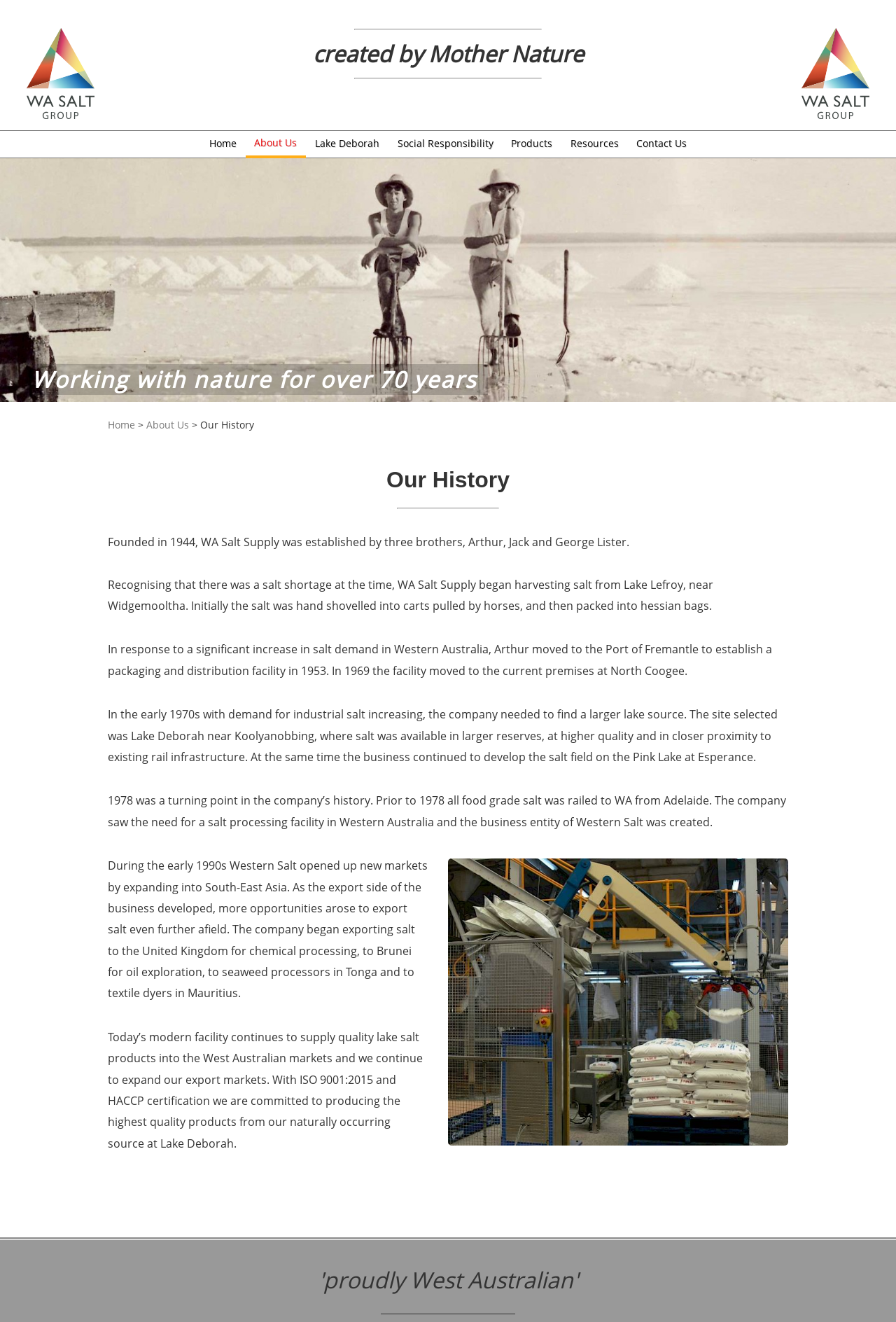Pinpoint the bounding box coordinates of the clickable element to carry out the following instruction: "Click on the 'Home' link."

[0.223, 0.099, 0.274, 0.119]